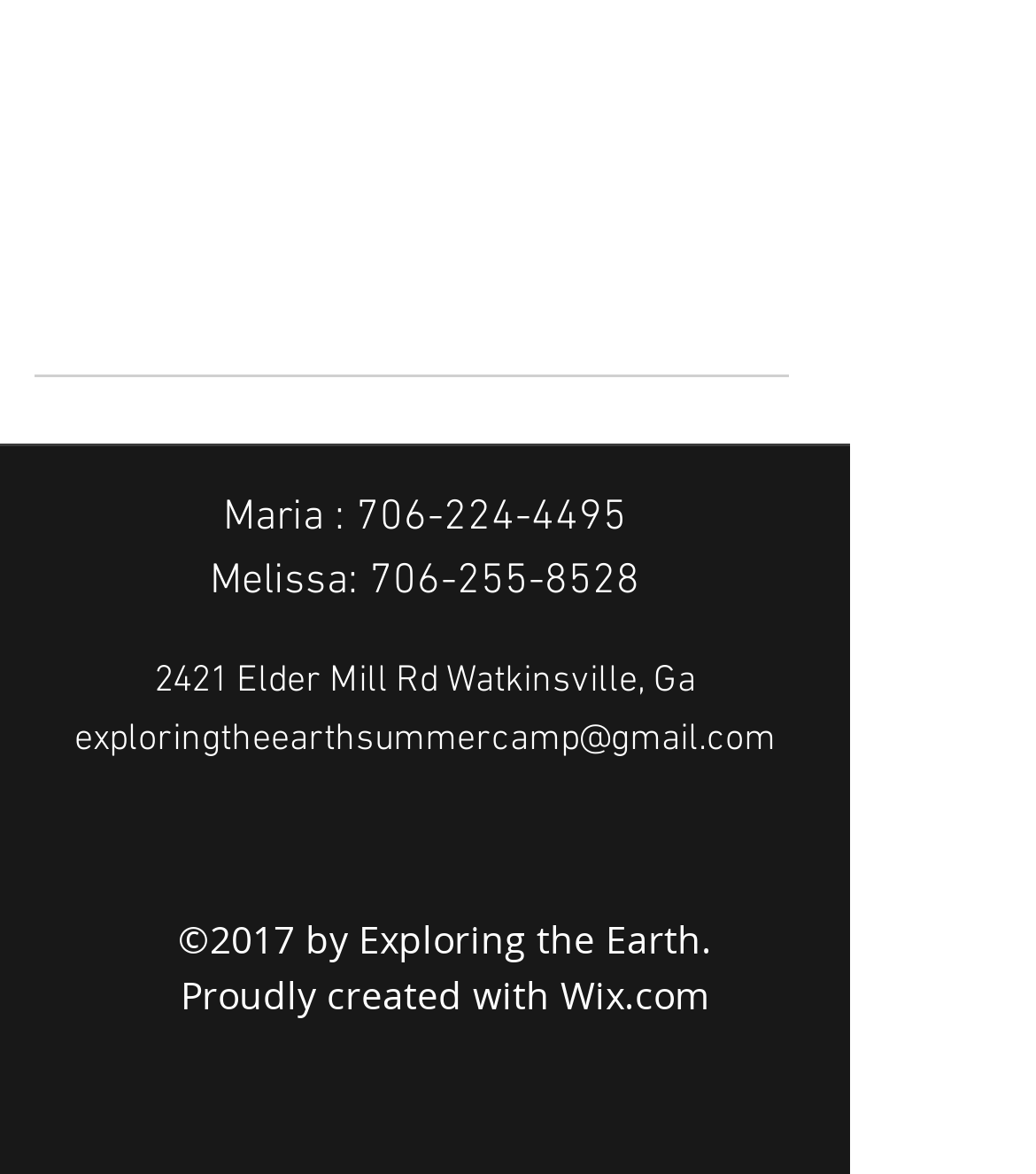Please analyze the image and give a detailed answer to the question:
What is Maria's phone number?

I found Maria's phone number by looking at the text next to 'Maria :' which is '706-224-4495'.